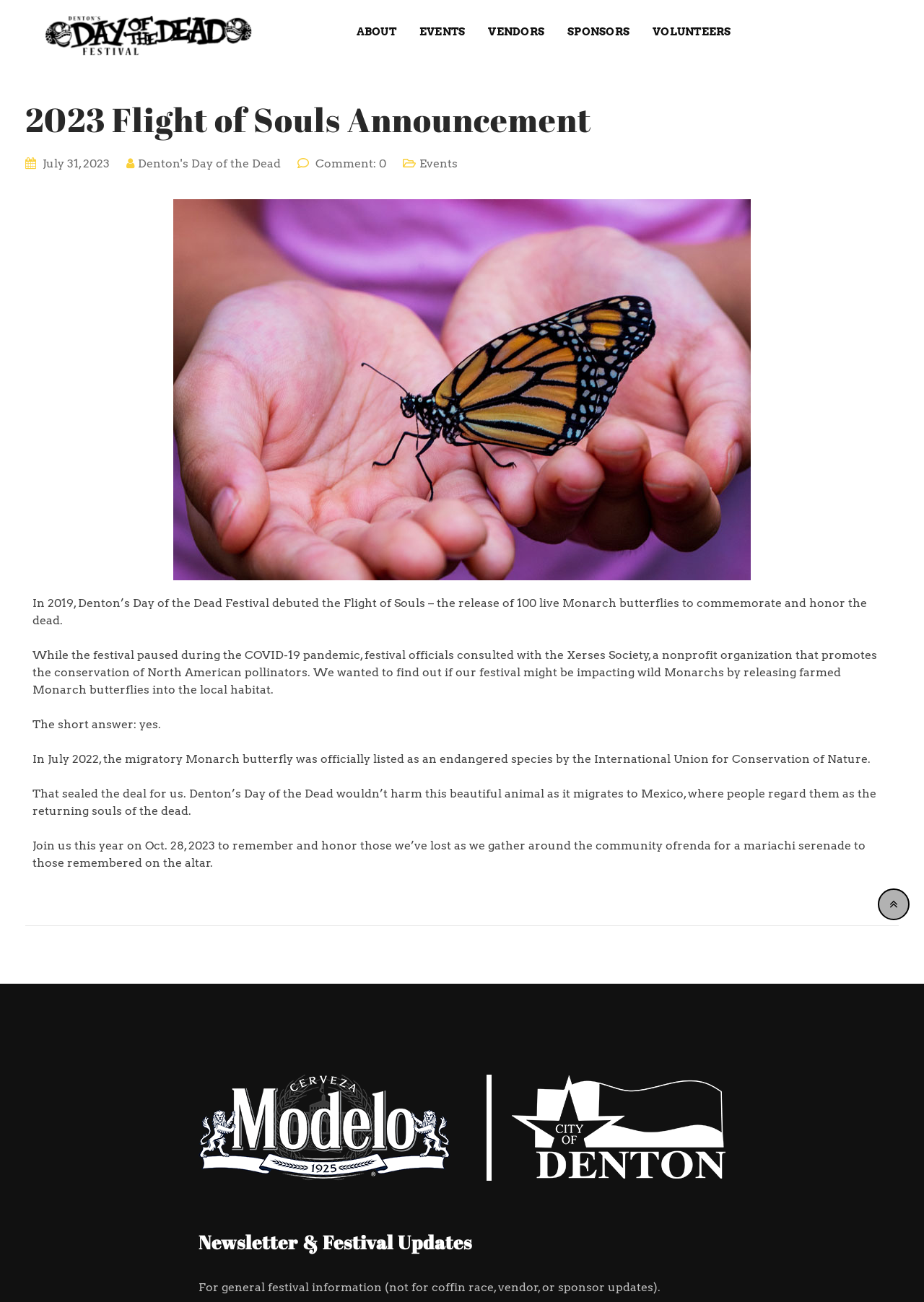What type of music is mentioned in the festival?
Provide a detailed answer to the question, using the image to inform your response.

I found the answer by reading the StaticText 'Join us this year on Oct. 28, 2023 to remember and honor those we’ve lost as we gather around the community ofrenda for a mariachi serenade...' in the article section, which mentions the type of music played during the festival.